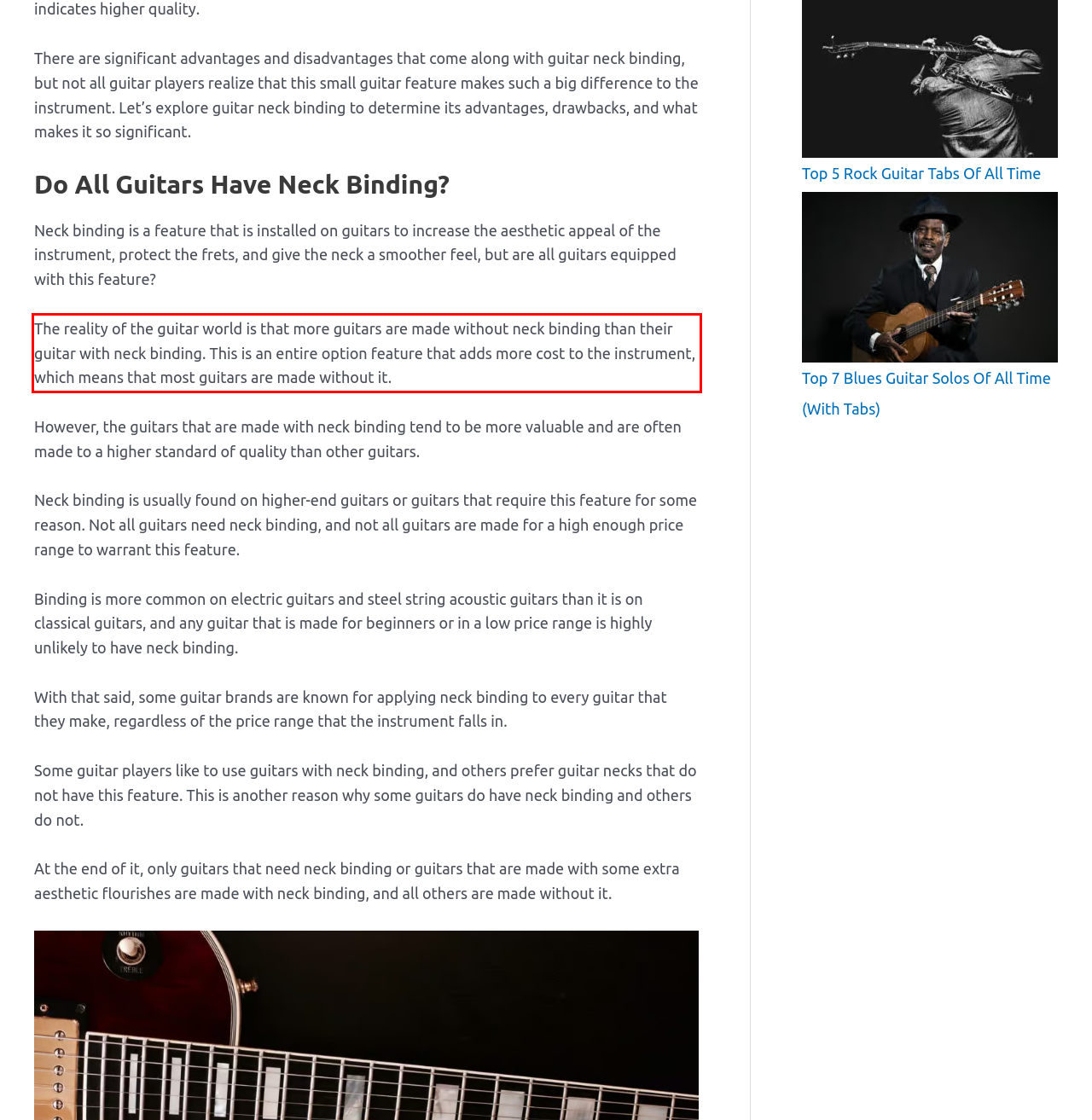You are presented with a webpage screenshot featuring a red bounding box. Perform OCR on the text inside the red bounding box and extract the content.

The reality of the guitar world is that more guitars are made without neck binding than their guitar with neck binding. This is an entire option feature that adds more cost to the instrument, which means that most guitars are made without it.